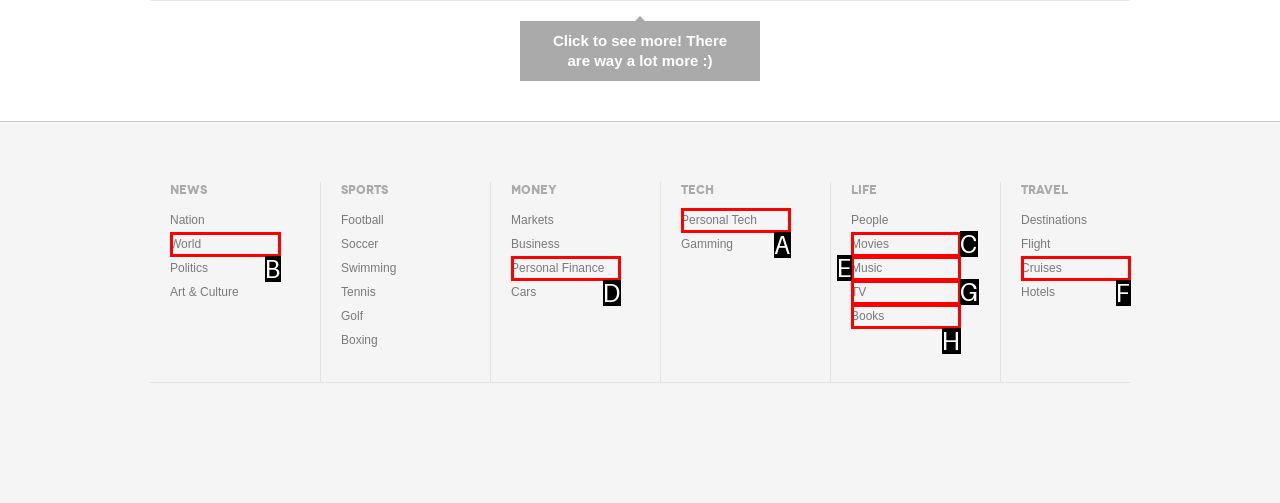Identify the HTML element that best matches the description: Personal Tech. Provide your answer by selecting the corresponding letter from the given options.

A